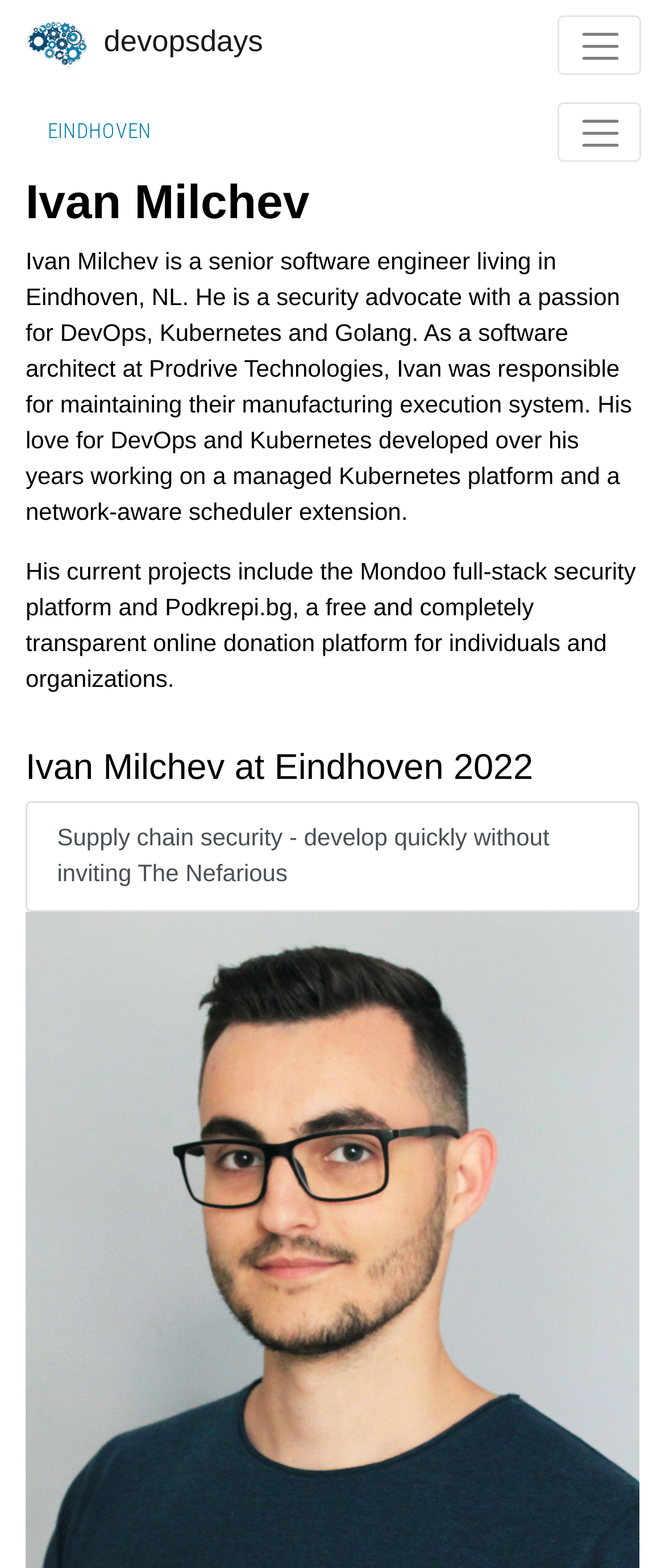Provide the bounding box coordinates of the UI element this sentence describes: "Eindhoven".

[0.036, 0.067, 0.264, 0.101]